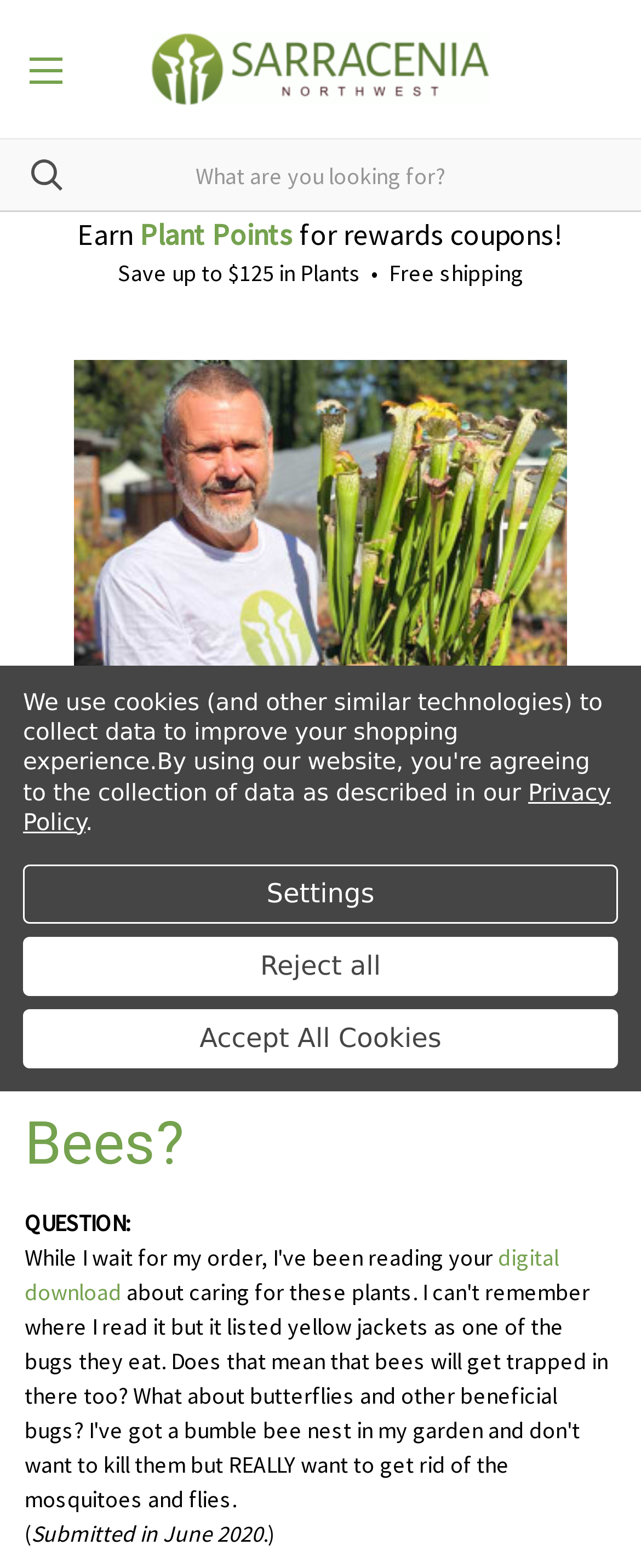Locate the bounding box coordinates of the area where you should click to accomplish the instruction: "Open the digital download".

[0.038, 0.792, 0.872, 0.833]